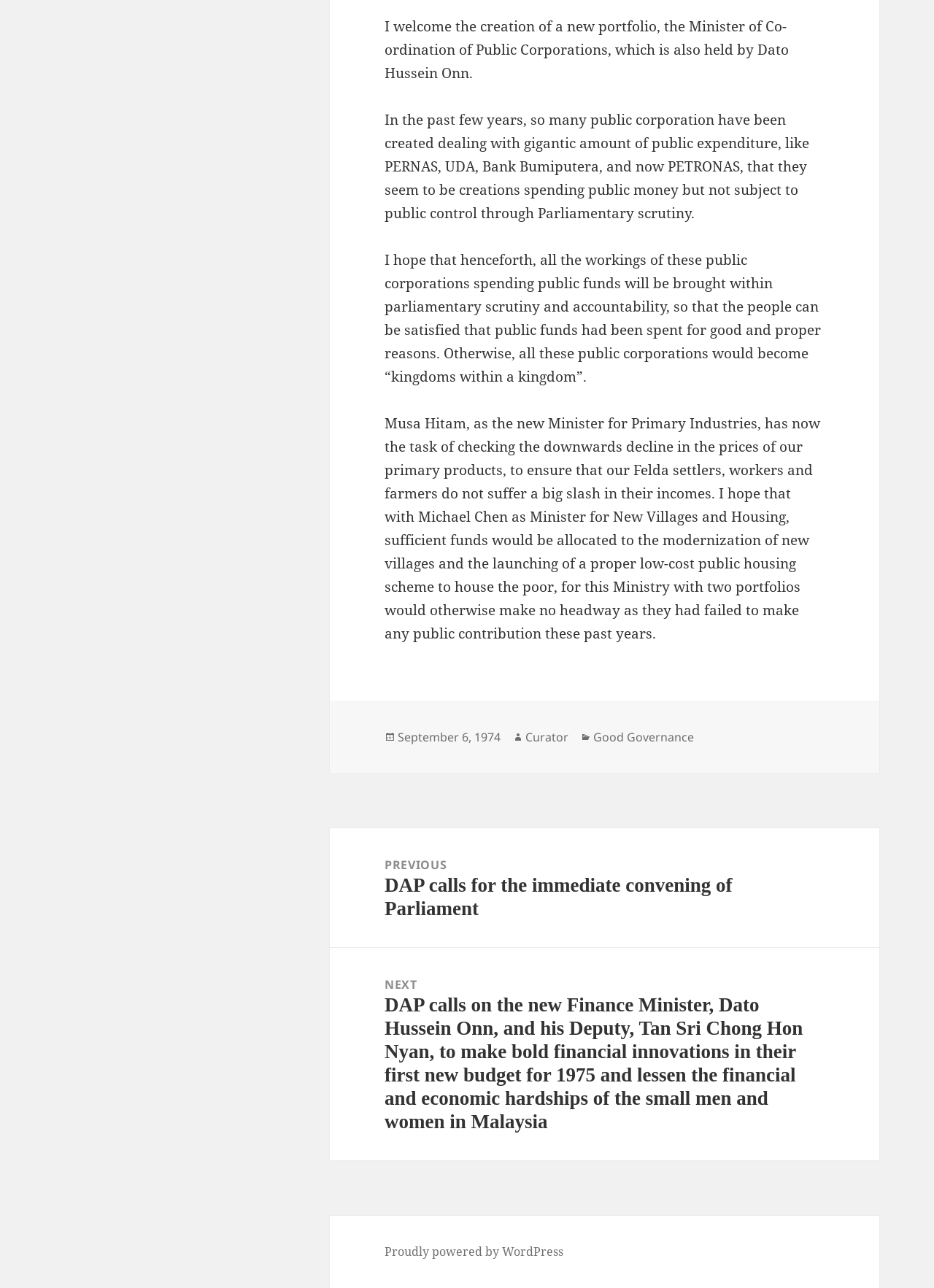Based on the provided description, "September 6, 1974July 28, 2009", find the bounding box of the corresponding UI element in the screenshot.

[0.426, 0.566, 0.536, 0.579]